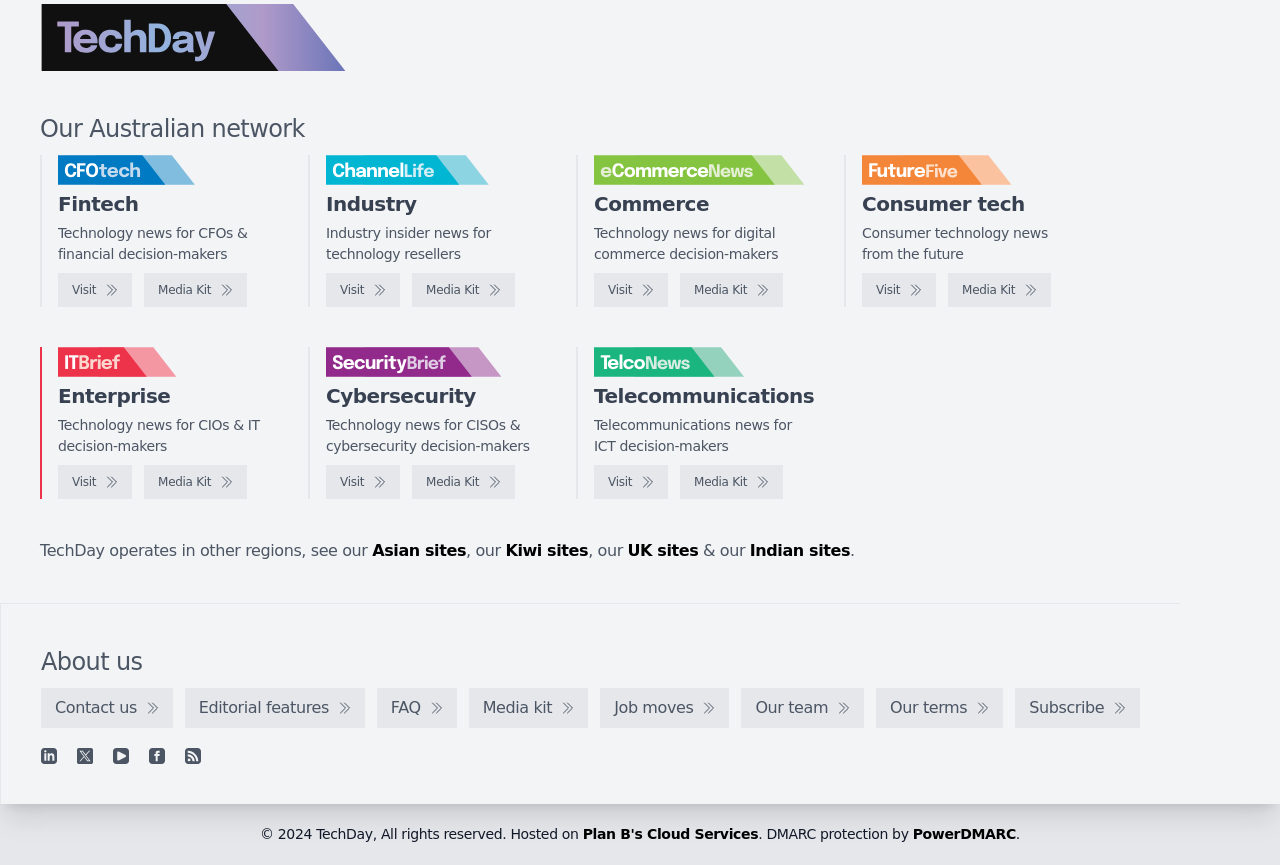Can you find the bounding box coordinates for the element that needs to be clicked to execute this instruction: "View Job moves"? The coordinates should be given as four float numbers between 0 and 1, i.e., [left, top, right, bottom].

[0.469, 0.795, 0.57, 0.842]